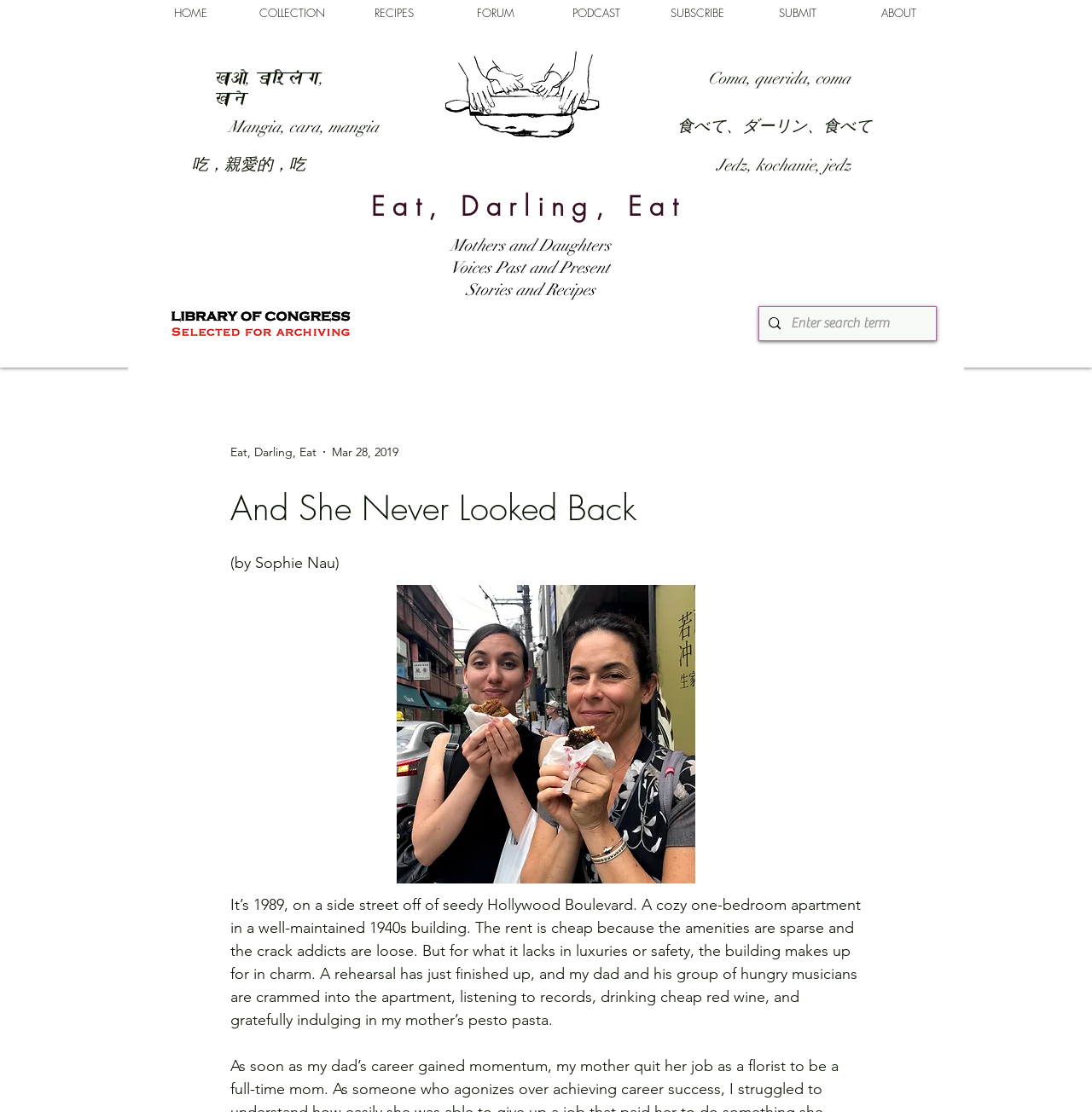Generate a thorough explanation of the webpage's elements.

The webpage is titled "And She Never Looked Back" and has a navigation menu at the top with 9 links: "HOME", "COLLECTION", "RECIPES", "FORUM", "PODCAST", "SUBSCRIBE", "SUBMIT", and "ABOUT". 

Below the navigation menu, there are four headings in different languages: "खाओ, डार्लिंग, खाने" (Hindi), "Mangia, cara, mangia" (Italian), "吃，親愛的，吃" (Chinese), and "Eat, Darling, Eat" (English). 

To the right of these headings, there is a generic element with a link to "Eat, Darling, Eat". Below this, there are four more headings in different languages: "Coma, querida, coma" (Spanish), "食べて、ダーリン、食べて" (Japanese), "Jedz, kochanie, jedz" (Polish), and "Eat, Darling, Eat" (English) again. 

On the left side of the page, there is an image with a link to "Screen Shot 2023-11-07 at 8.56.35 PM.png". Below this image, there are three static text elements: "Mothers and Daughters", "Voices Past and Present", and "Stories and Recipes". 

On the right side of the page, there is a search bar with a magnifying glass icon and a search box where users can enter search terms. Below the search bar, there is a link to "Eat, Darling, Eat" and a generic element with the text "Mar 28, 2019". 

Further down the page, there is a heading "And She Never Looked Back" with a subheading "(by Sophie Nau)" and a button. Below this, there is a long block of text describing a scene in an apartment in 1989.